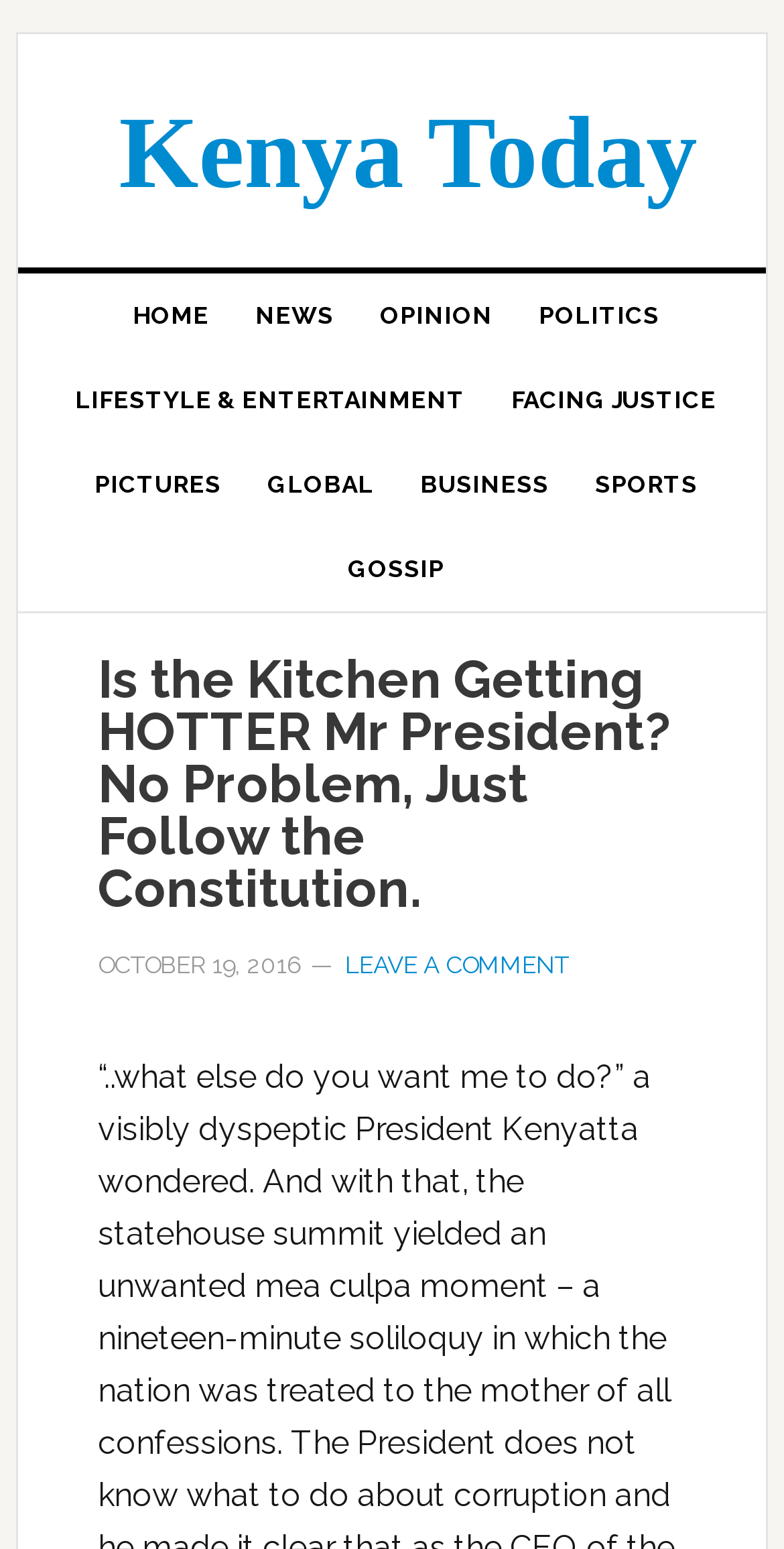Please determine the bounding box coordinates for the element that should be clicked to follow these instructions: "go to home page".

[0.138, 0.177, 0.297, 0.231]